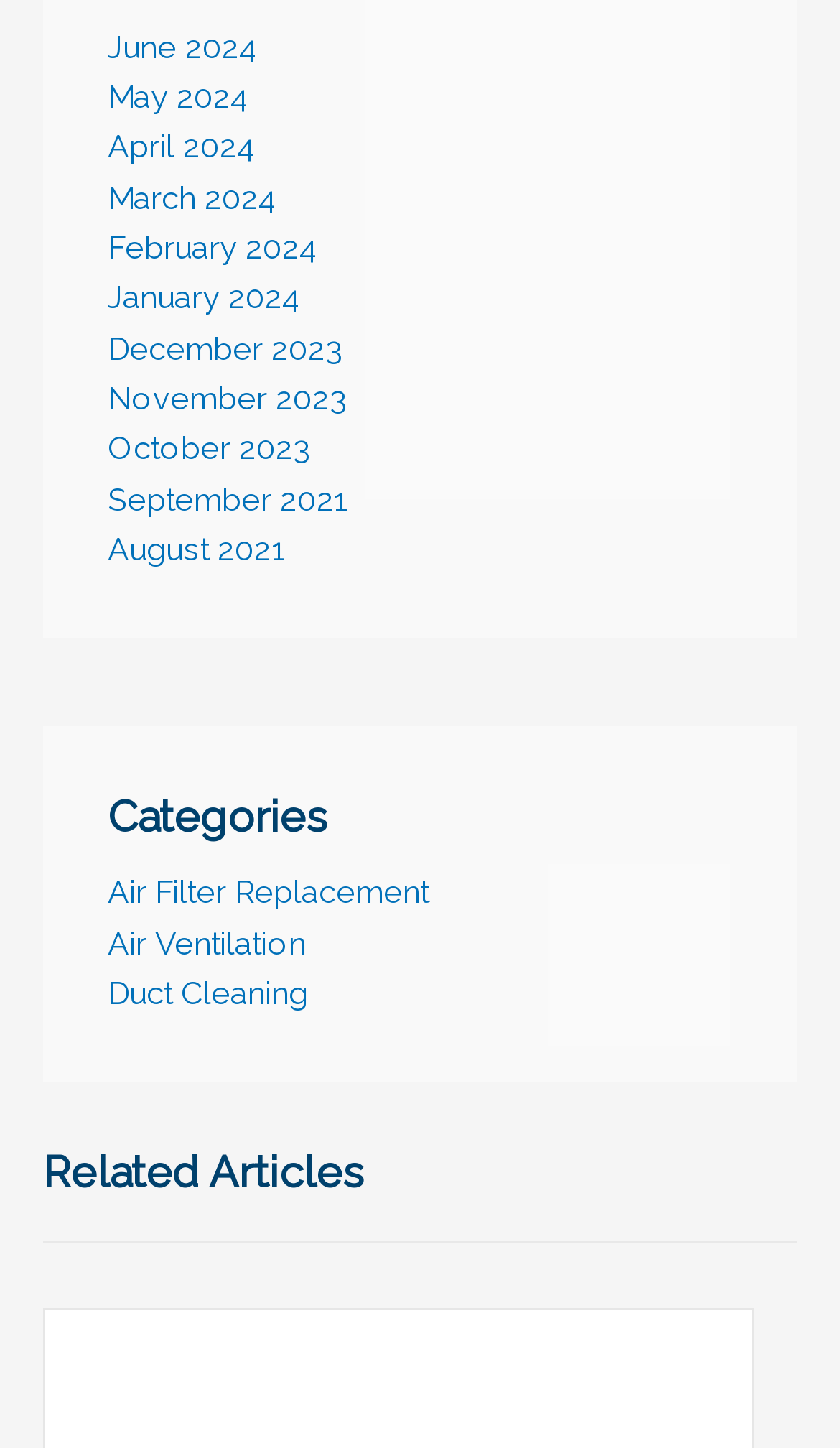Can you find the bounding box coordinates for the element to click on to achieve the instruction: "explore Air Filter Replacement"?

[0.128, 0.603, 0.51, 0.628]